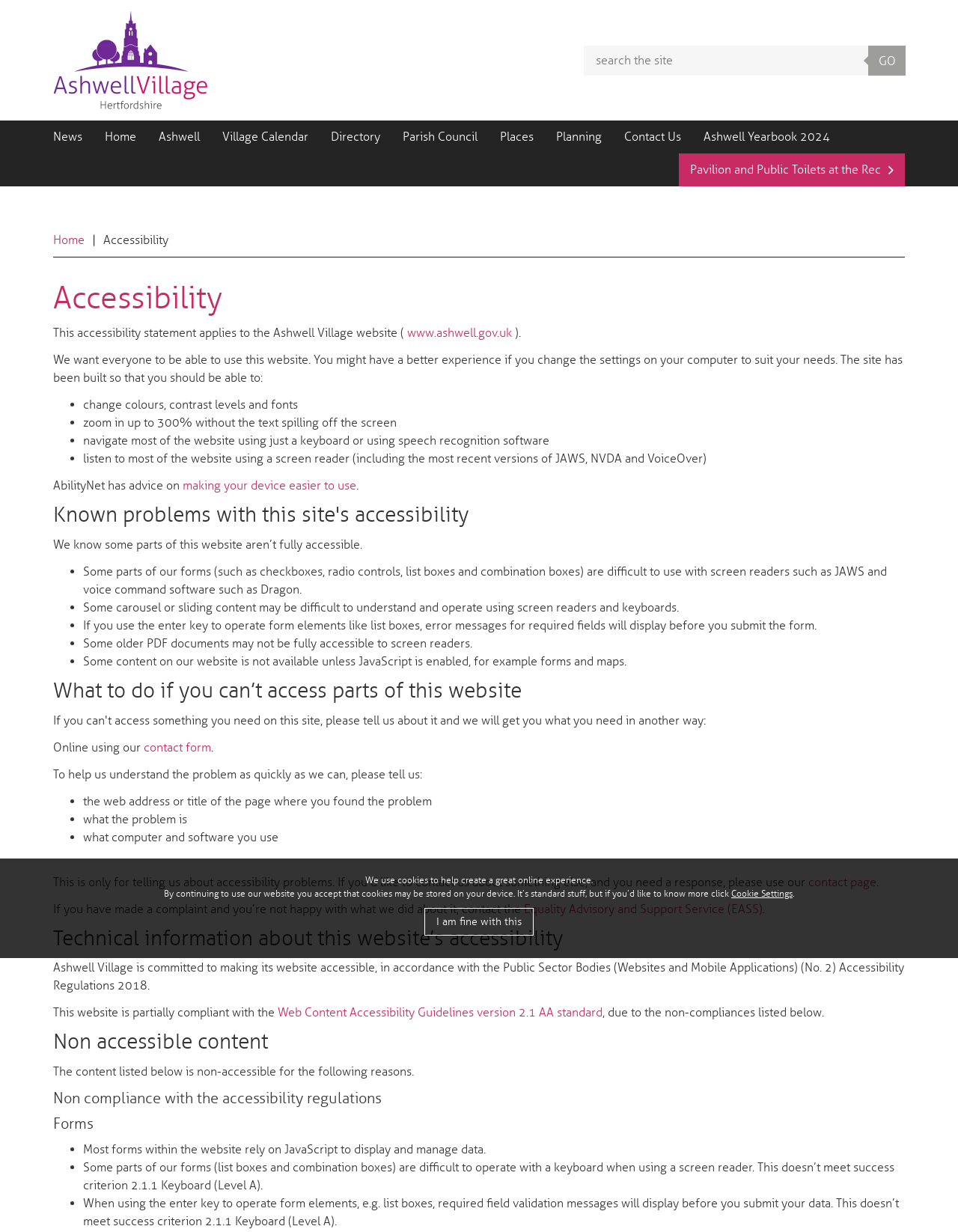Could you locate the bounding box coordinates for the section that should be clicked to accomplish this task: "Click on the 'Toggle website search' link".

None